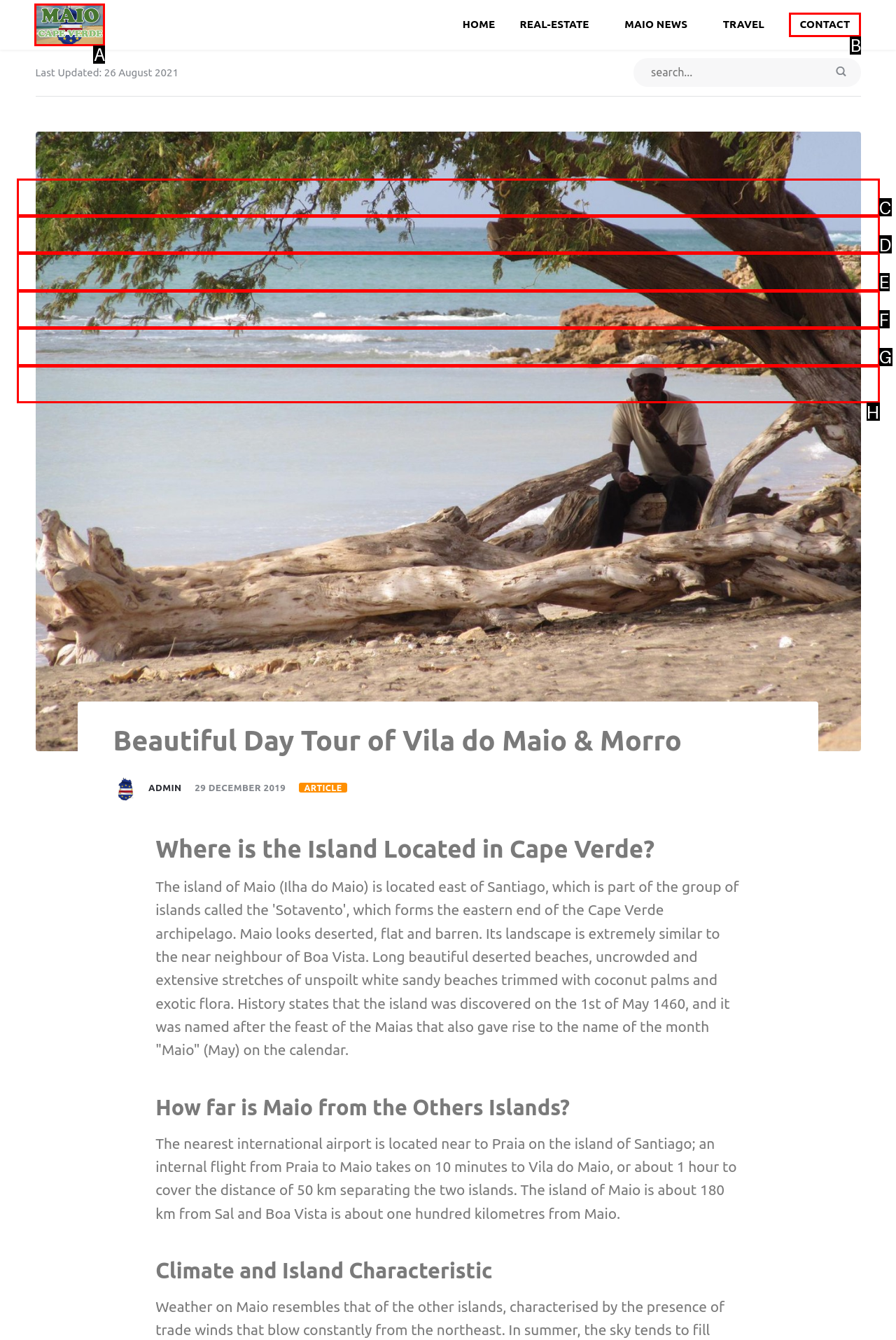Identify the appropriate lettered option to execute the following task: Go to Maio Cape Verde
Respond with the letter of the selected choice.

A